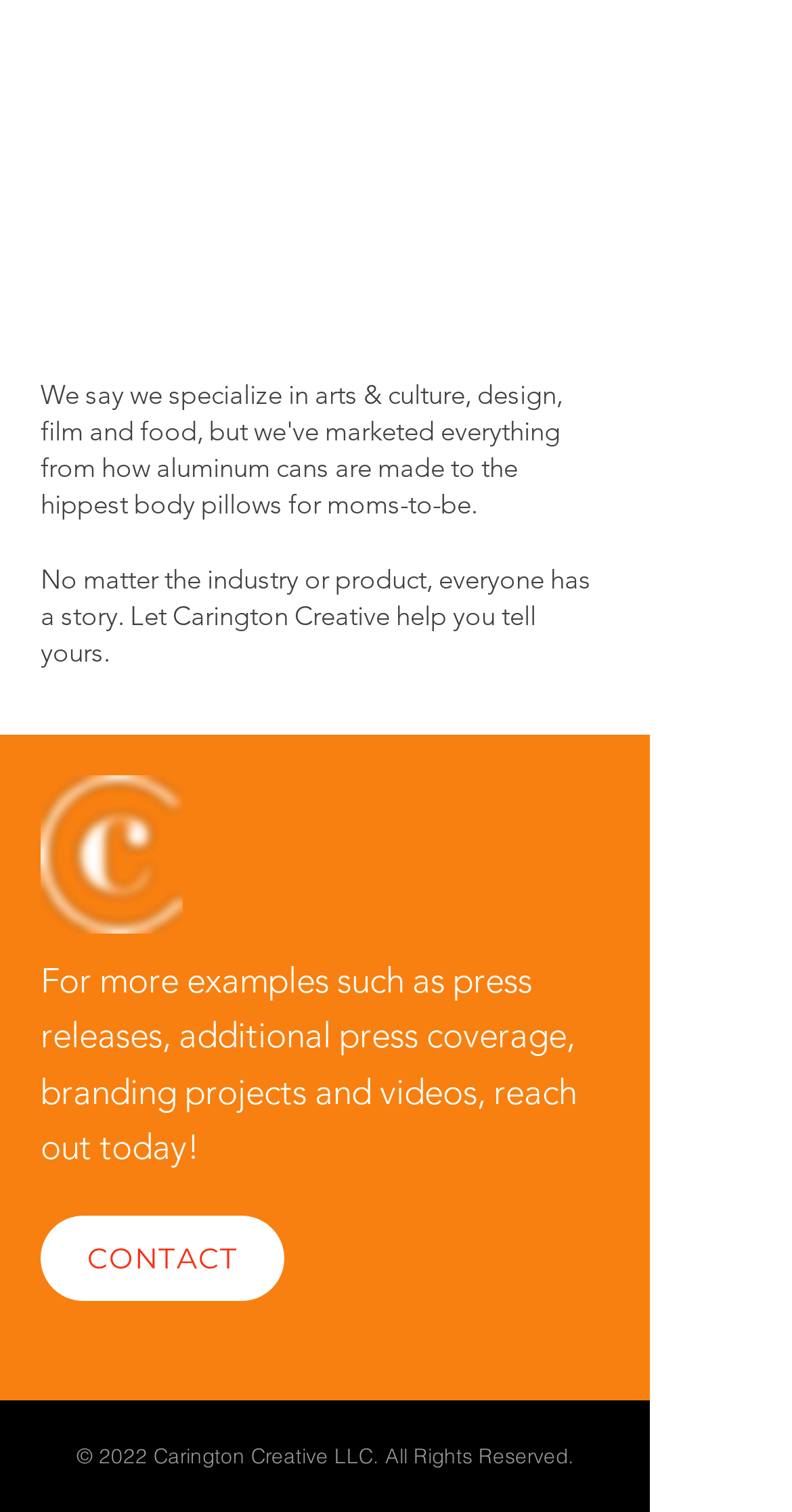Use a single word or phrase to answer the question: 
What is the purpose of Carington Creative?

To help tell stories